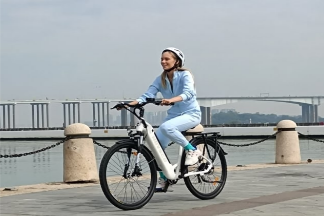What type of bike is the woman riding?
Respond to the question with a well-detailed and thorough answer.

The caption specifically describes the bike as a sleek, white electric bike, which allows us to identify the type of bike the woman is riding.